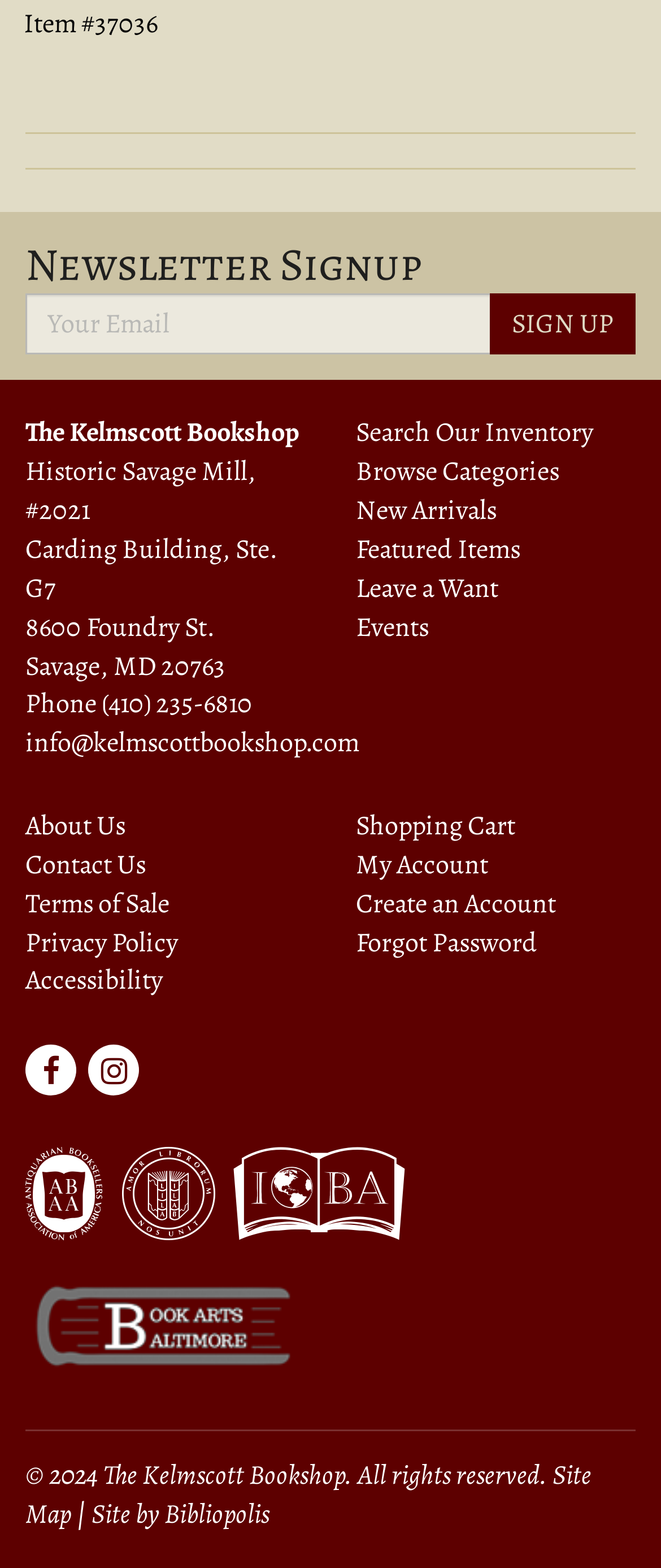Given the element description: "Terms of Sale", predict the bounding box coordinates of this UI element. The coordinates must be four float numbers between 0 and 1, given as [left, top, right, bottom].

[0.038, 0.564, 0.256, 0.588]